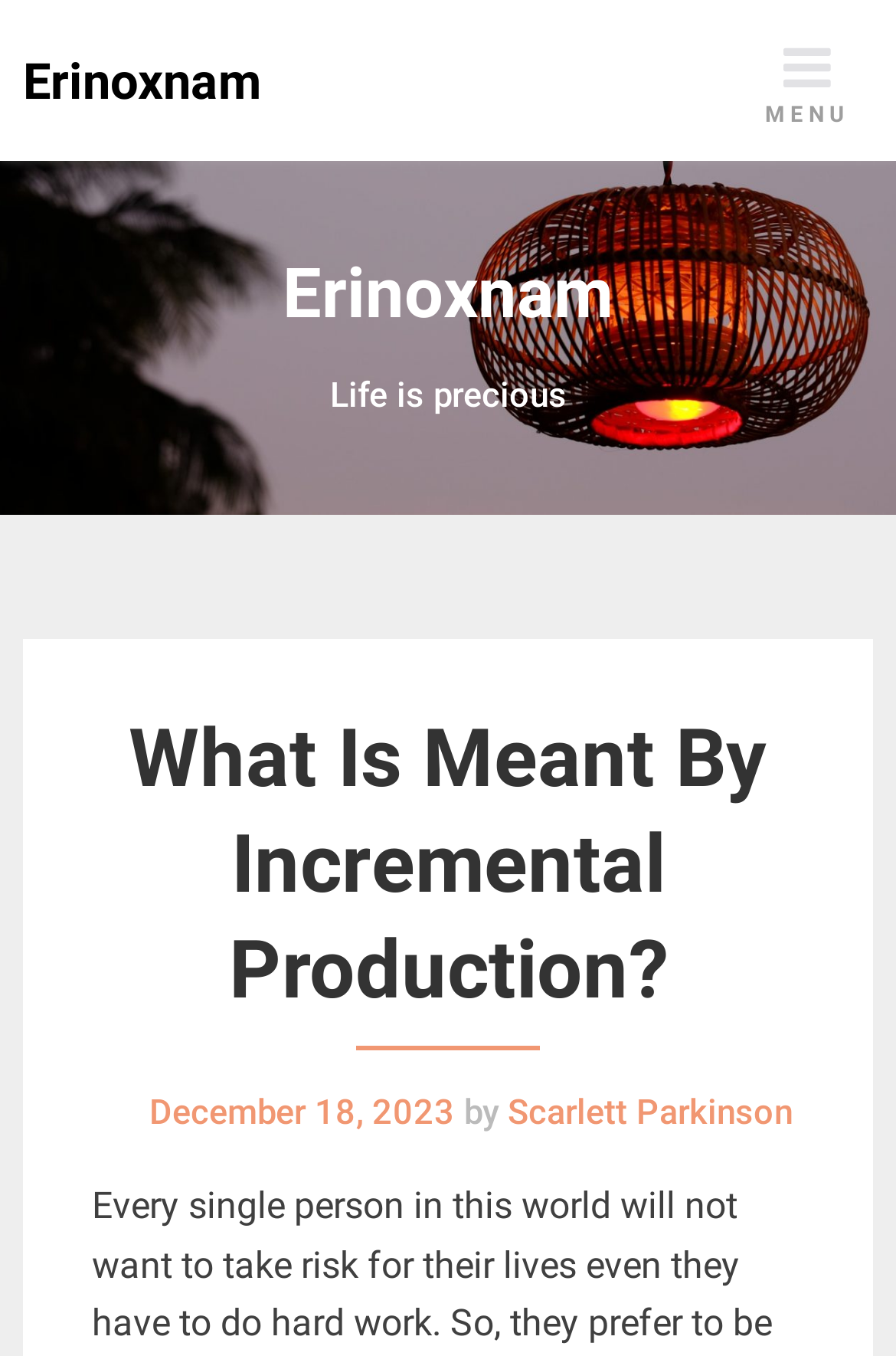Provide an in-depth caption for the elements present on the webpage.

The webpage appears to be a blog post or article titled "What Is Meant By Incremental Production?" by Scarlett Parkinson, dated December 18, 2023. At the top left, there is a link to the website's homepage, labeled "Erinoxnam". On the top right, there is a button with a menu icon, which is not expanded by default.

Below the title, there is a heading that reads "Life is precious", which is centered on the page. The main content of the article starts below this heading, with the title "What Is Meant By Incremental Production?" in a larger font size. The author's name, Scarlett Parkinson, is mentioned below the title, along with the date of publication.

The webpage has a simple layout, with a focus on the main article content. There are no images on the page, and the design is primarily text-based.